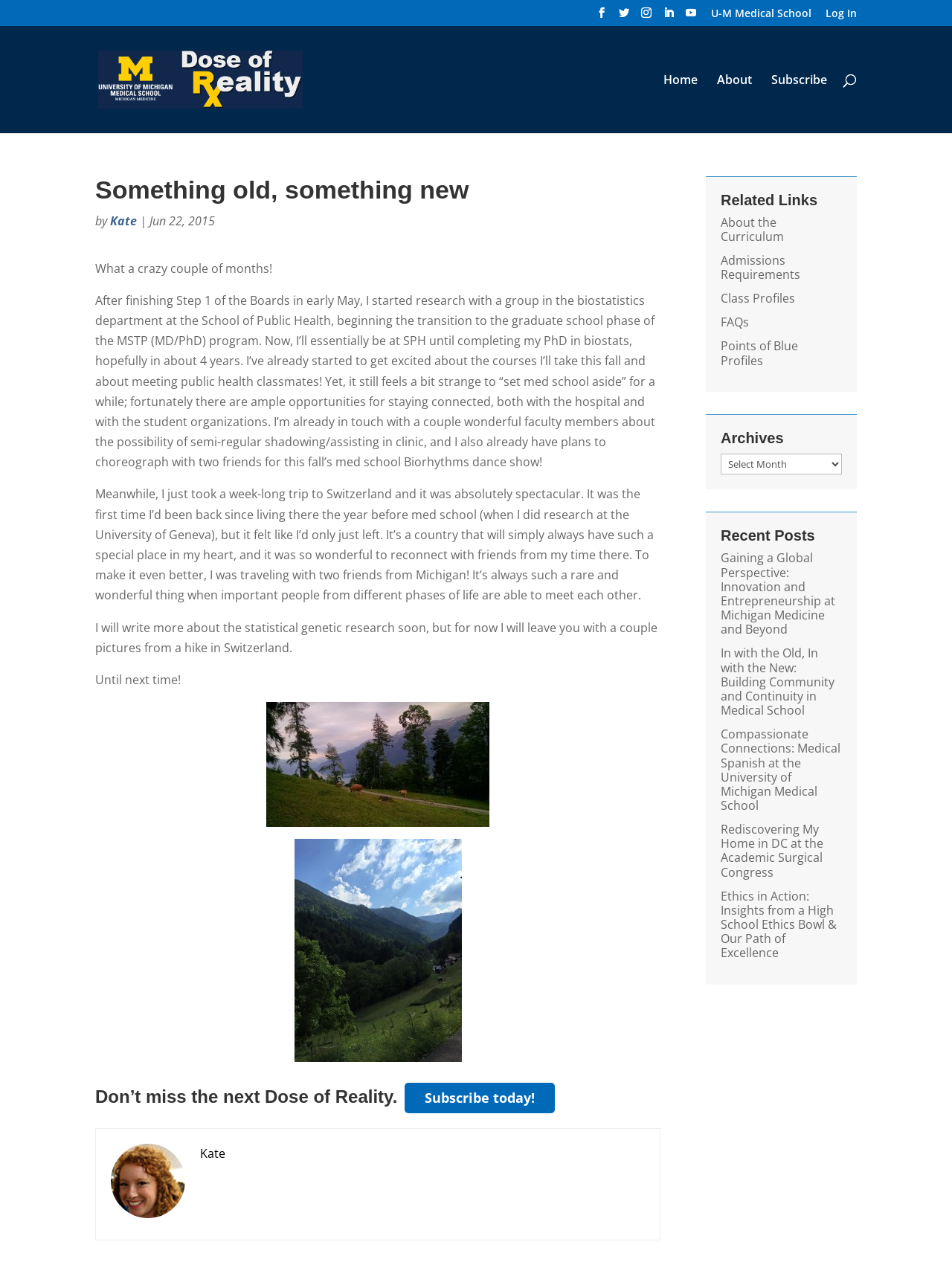What is the author's current program?
Based on the visual content, answer with a single word or a brief phrase.

MD/PhD